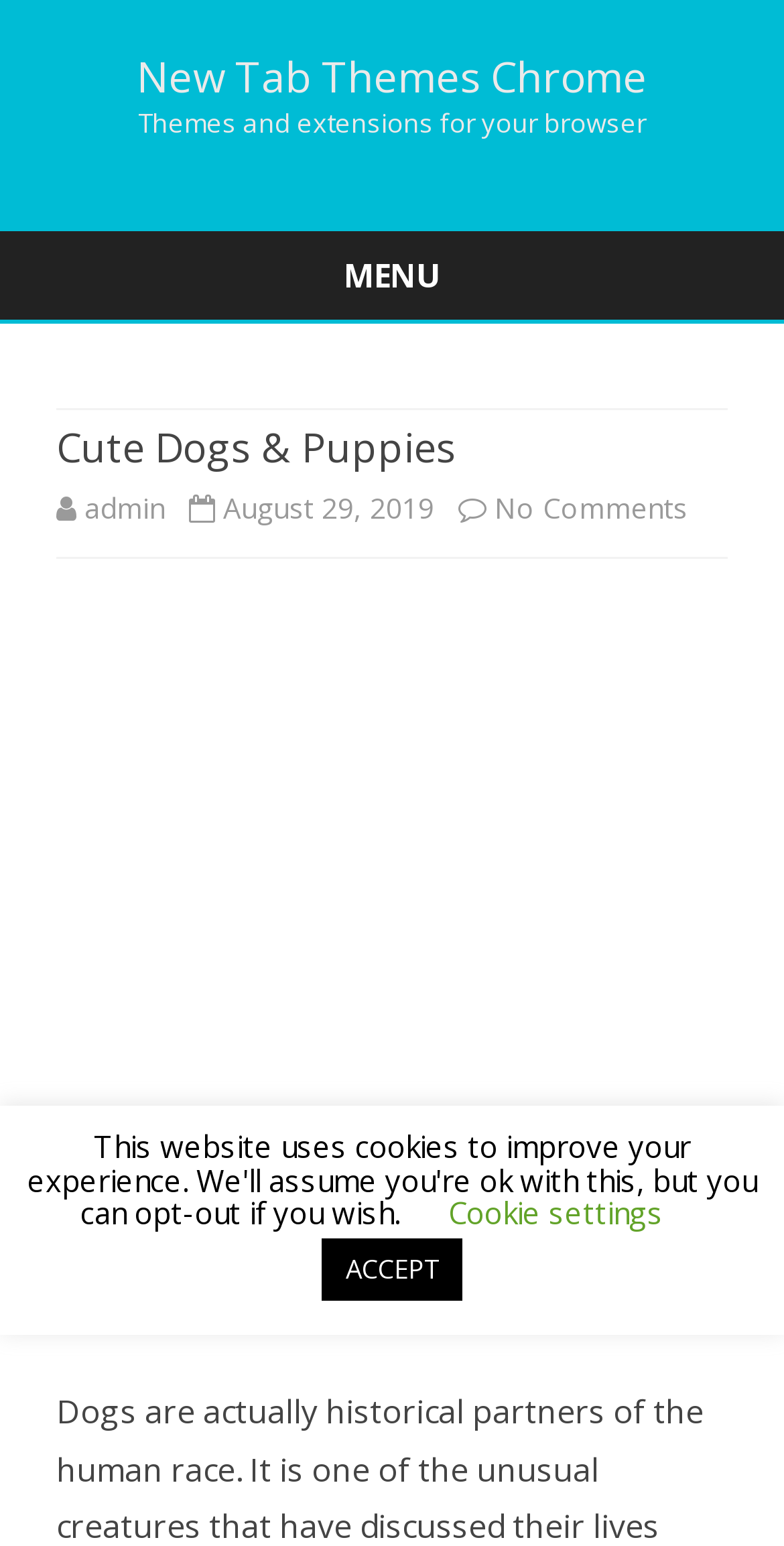Answer this question in one word or a short phrase: What type of content is provided on the webpage?

Themes and extensions